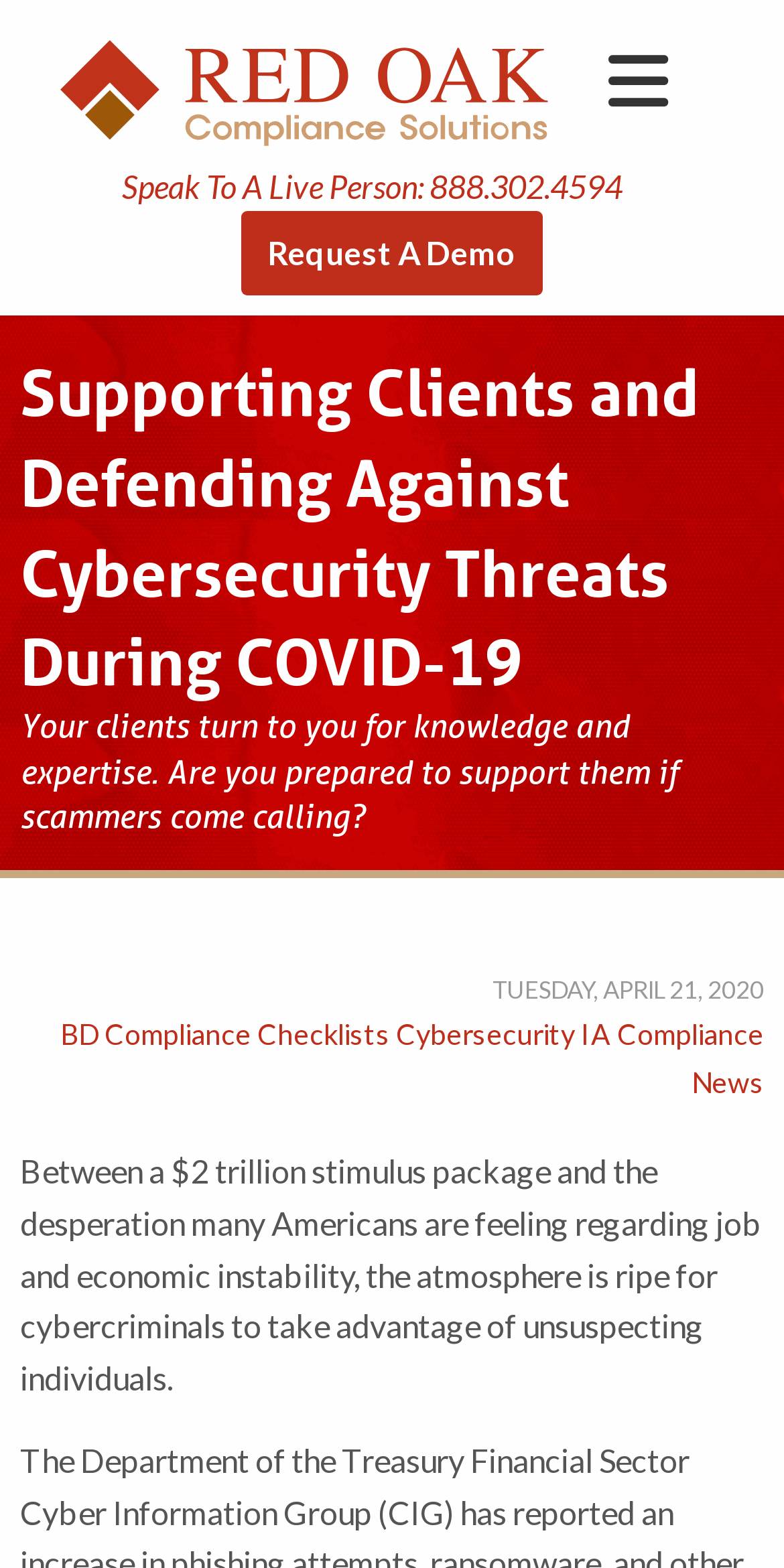Please answer the following question using a single word or phrase: 
What is the company name mentioned in the logo?

Red Oak Compliance Solutions